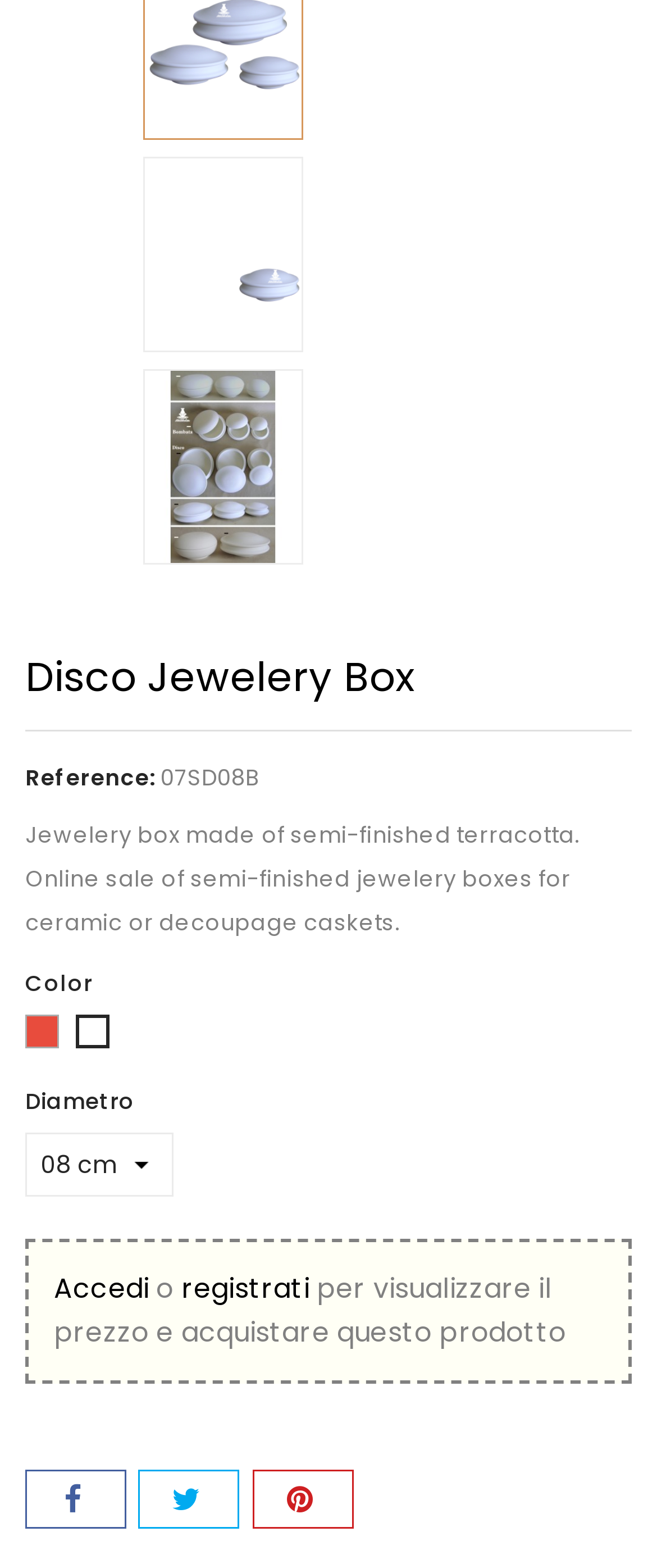Determine the coordinates of the bounding box that should be clicked to complete the instruction: "View similar products". The coordinates should be represented by four float numbers between 0 and 1: [left, top, right, bottom].

[0.041, 0.938, 0.19, 0.974]